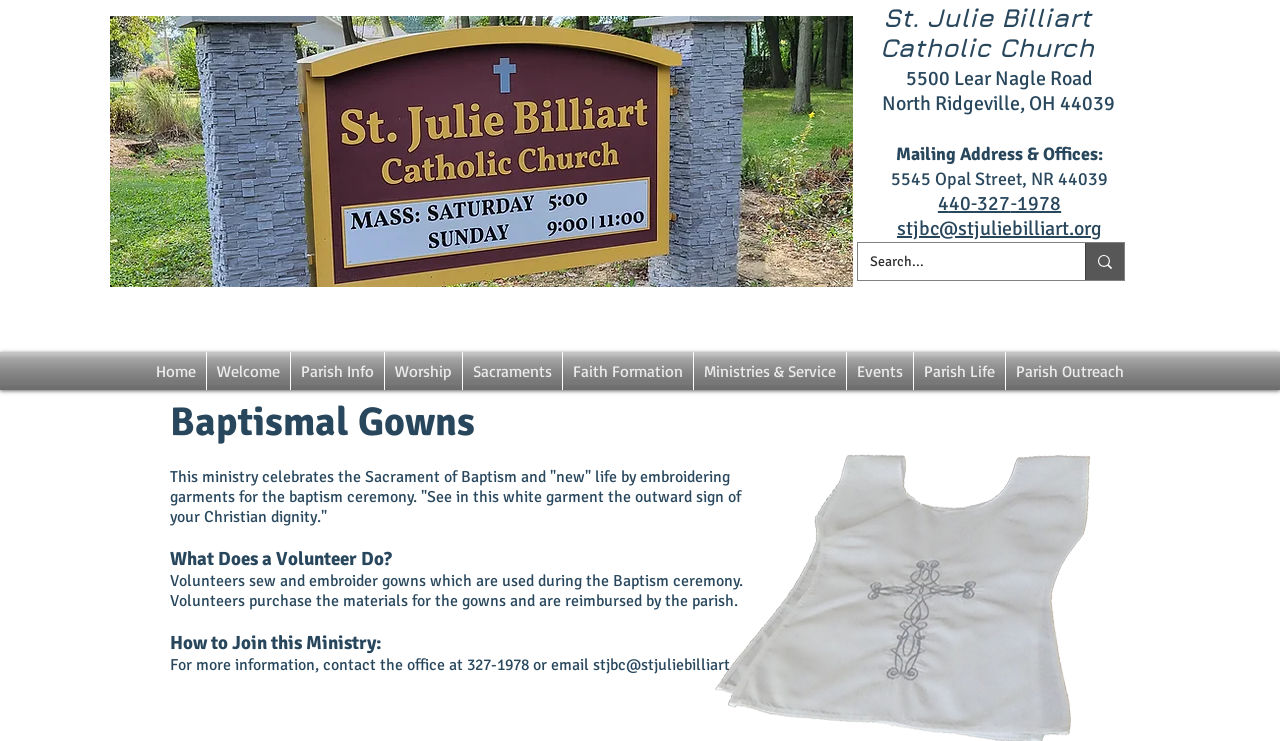Please provide the main heading of the webpage content.

St. Julie Billiart 